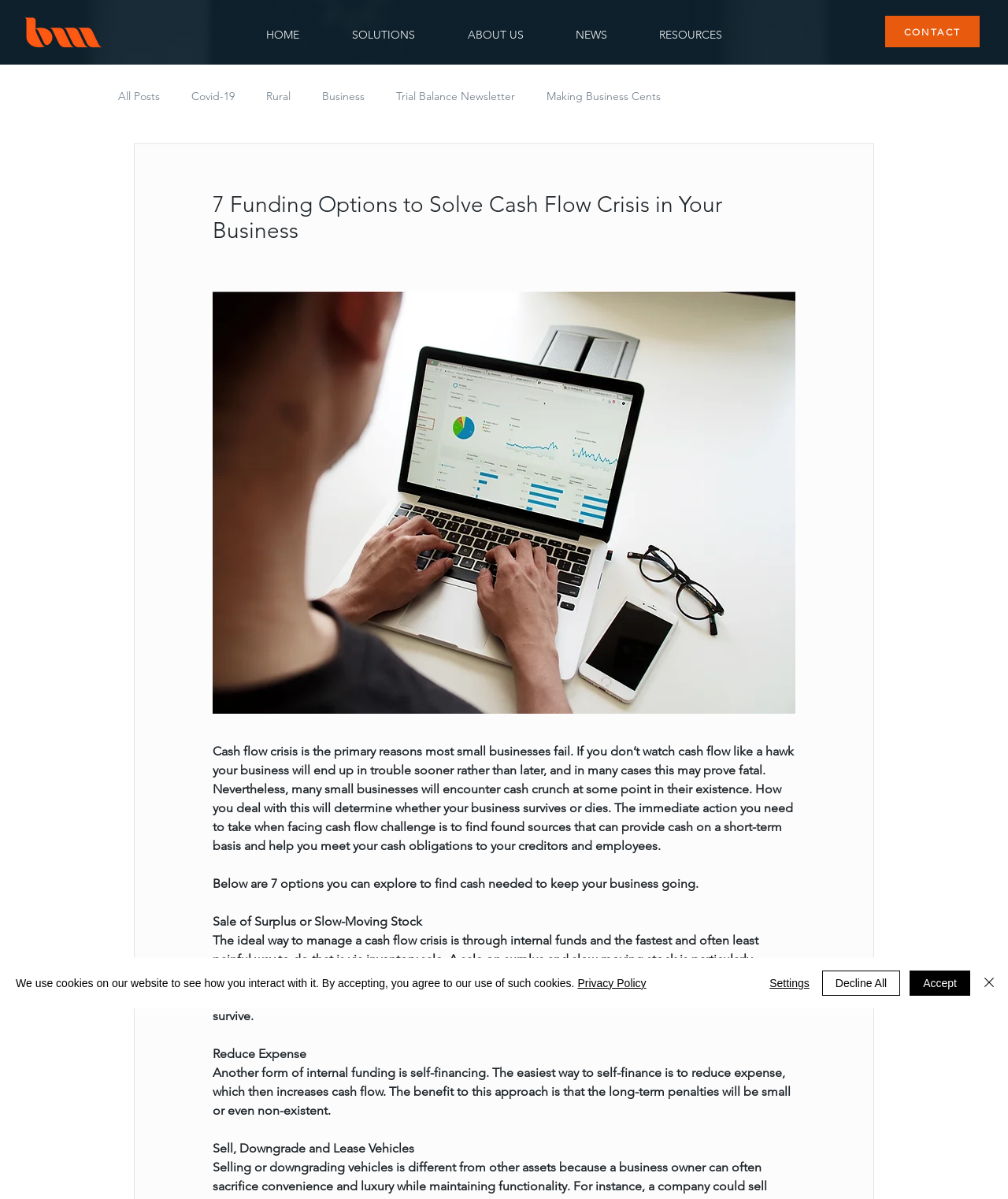How many funding options are discussed on this webpage?
Provide a detailed and well-explained answer to the question.

The webpage title mentions '7 Funding Options to Solve Cash Flow Crisis in Your Business', and the content discusses seven different options to explore for finding cash to keep a business going.